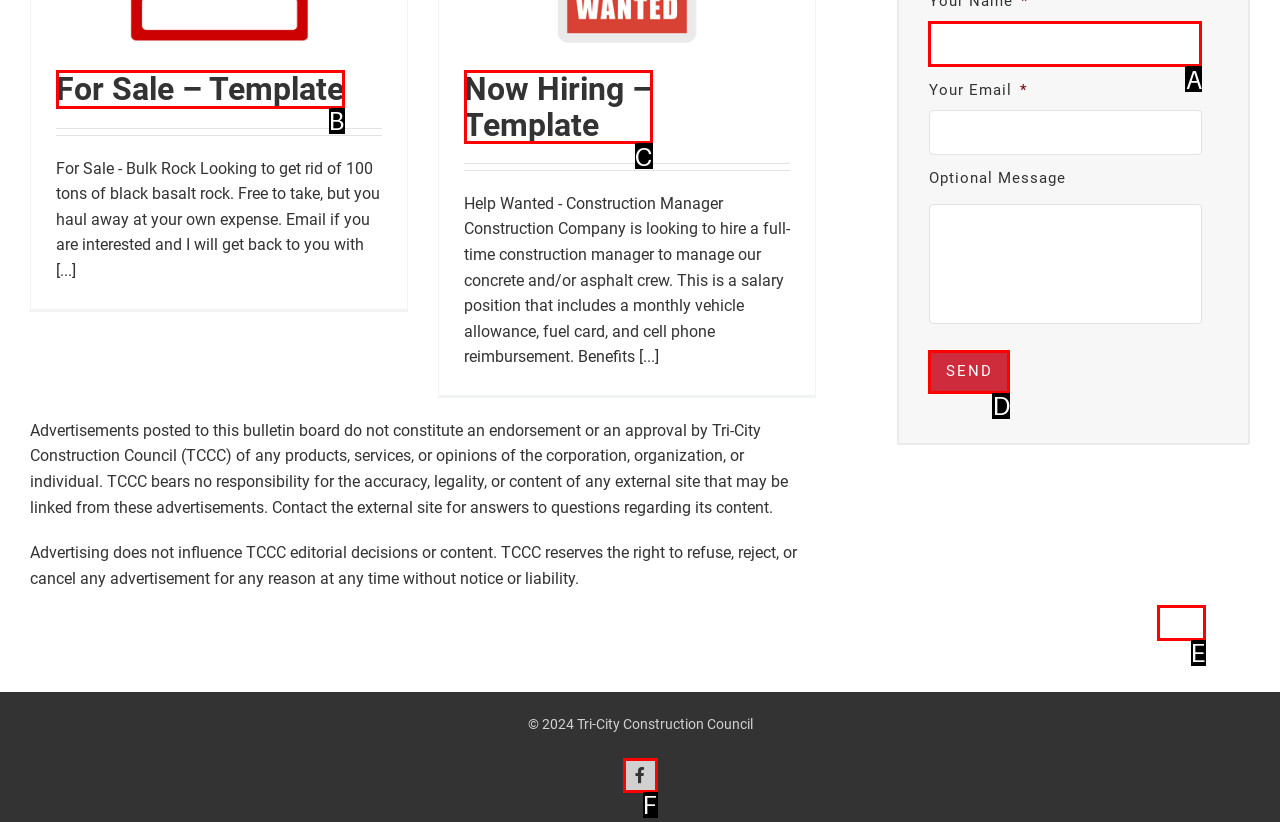Select the correct option based on the description: Go to Top
Answer directly with the option’s letter.

E